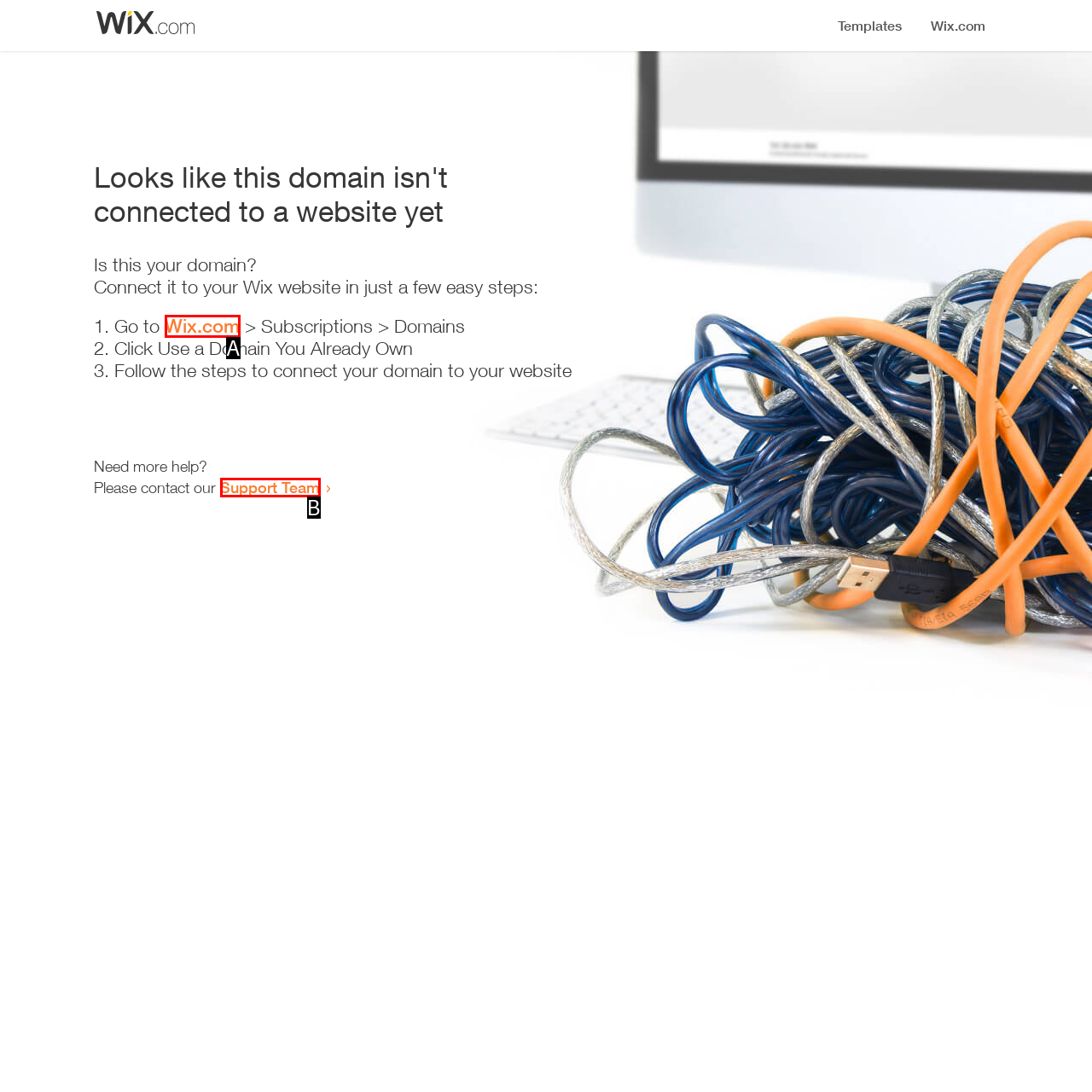Identify the UI element that corresponds to this description: Support Team
Respond with the letter of the correct option.

B